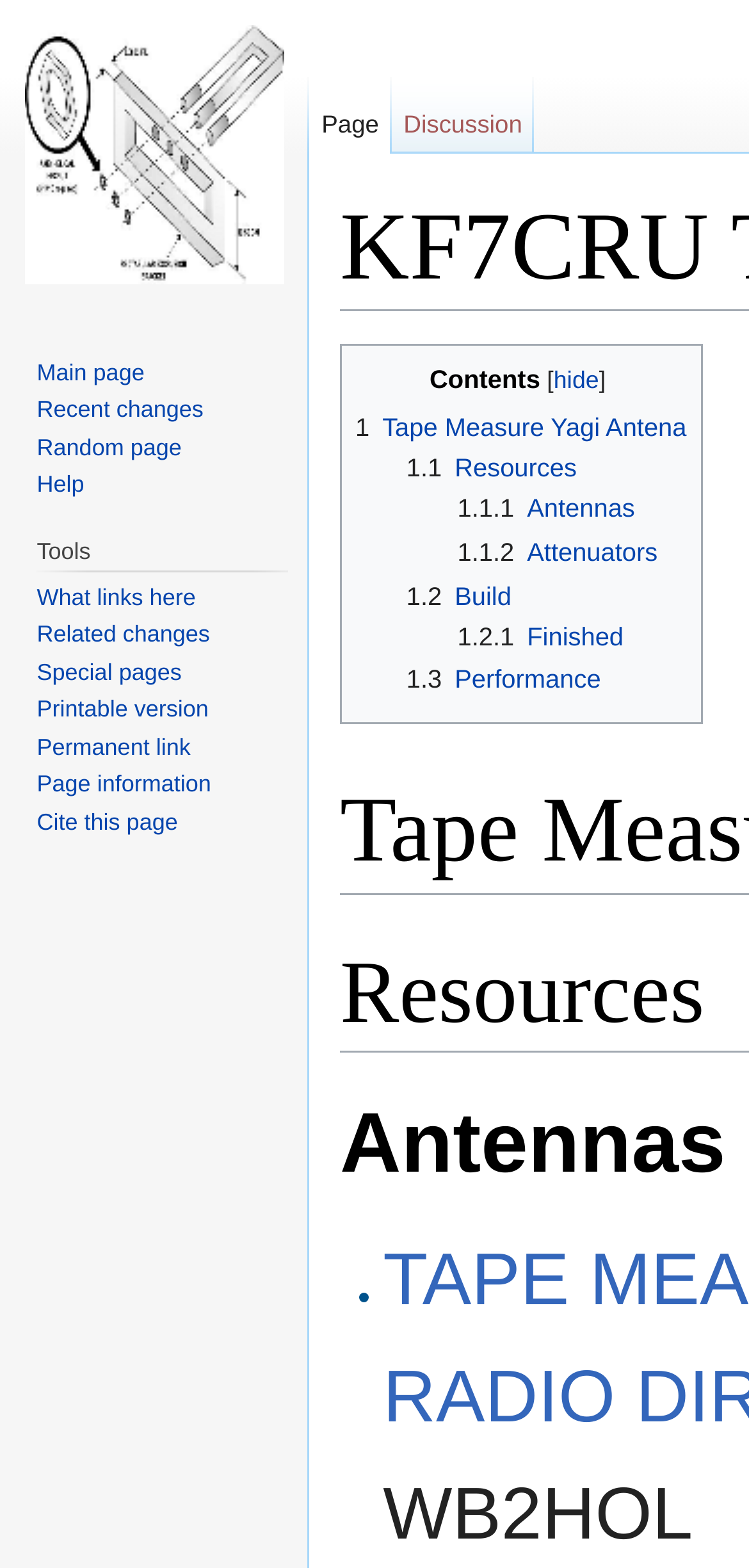Based on the visual content of the image, answer the question thoroughly: What is the main topic of this webpage?

Based on the webpage's title and the content of the LayoutTable, it appears that the main topic of this webpage is the KF7CRU Tape Measure Yagi Antenna, which is likely a type of antenna used for wireless communication.